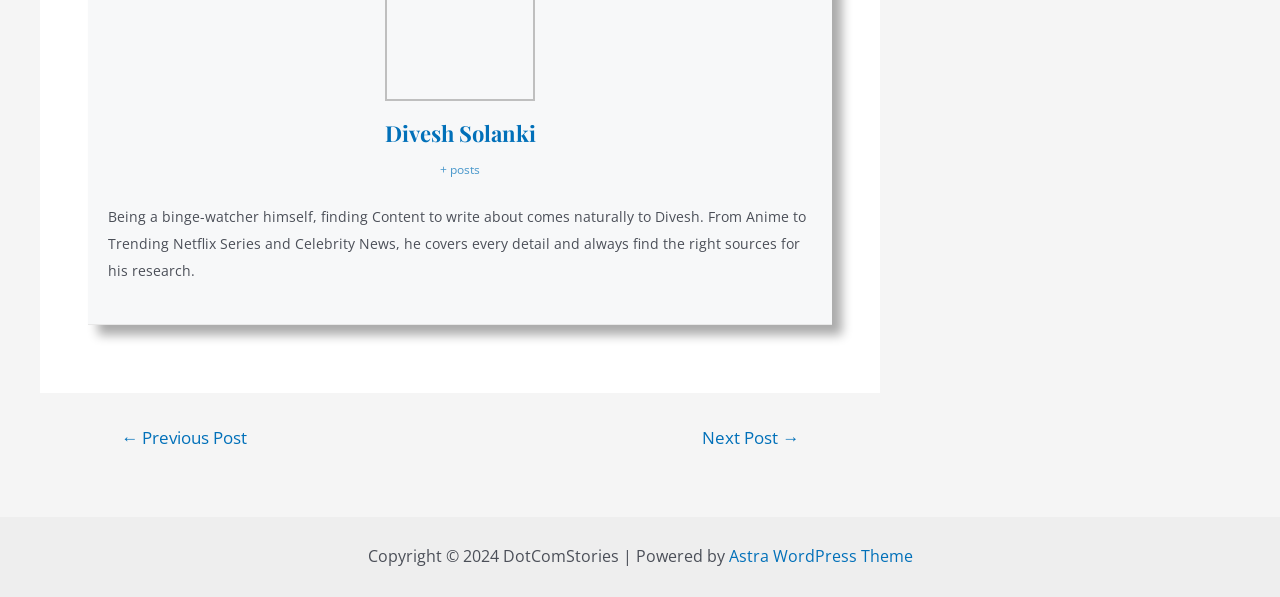Respond concisely with one word or phrase to the following query:
What is the purpose of the 'Posts' navigation?

To navigate between posts